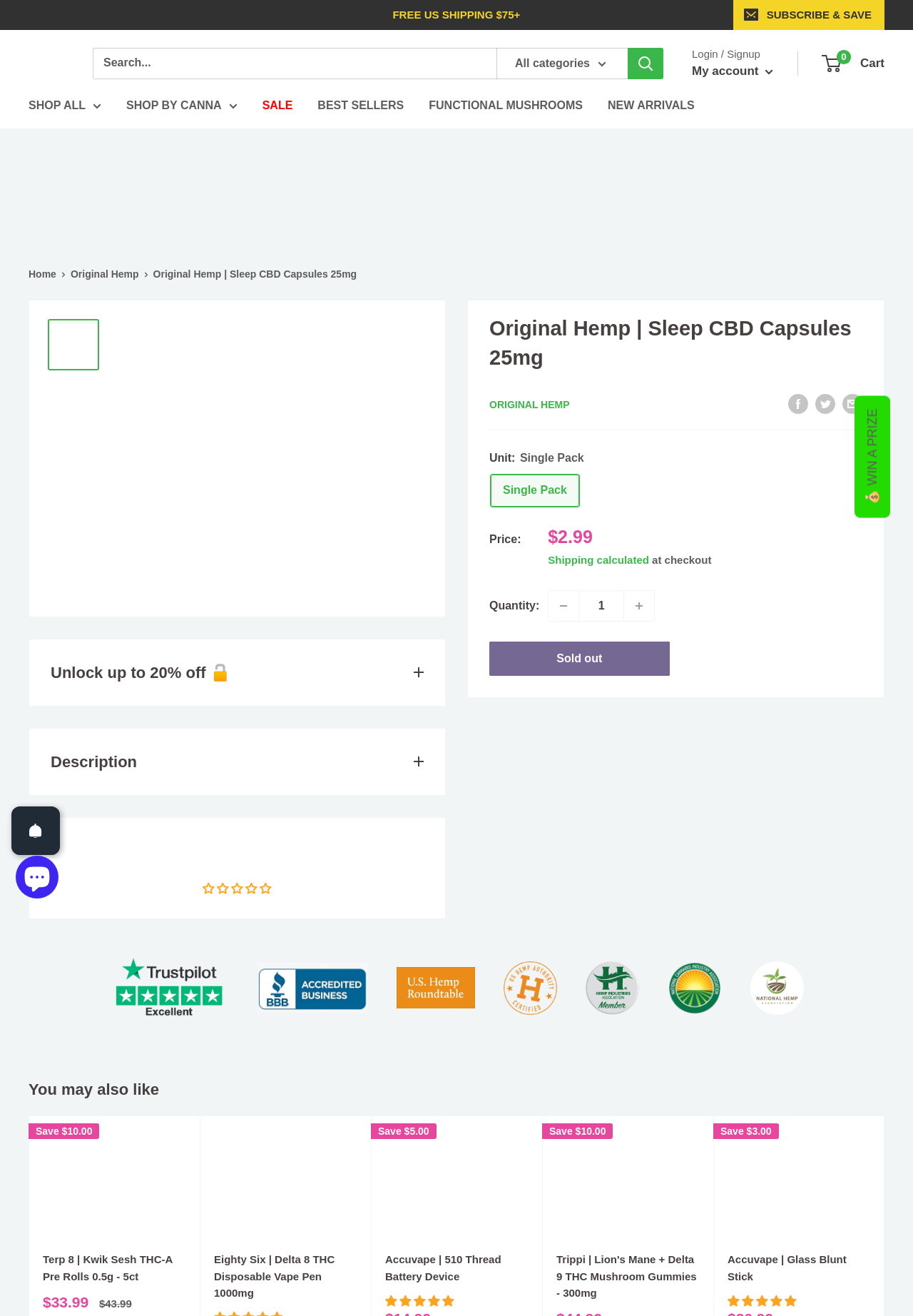Deliver a detailed narrative of the webpage's visual and textual elements.

This webpage is about Sleep Formula CBD Capsules by Original Hemp, a product designed to help with restful sleep. At the top of the page, there is a notification about free US shipping on orders over $75. Below that, there is a search bar and a navigation menu with links to various categories, including "Shop All", "Shop by Canna", "Sale", and more.

On the left side of the page, there is a breadcrumb navigation showing the current page's location within the website's hierarchy. Below that, there is a large image of the product, Sleep CBD Capsules By Original Hemp, along with its name and a brief description.

The main content of the page is divided into sections. The first section displays the product's details, including its price, sale price, and a brief description. There is also a table showing the product's specifications, such as its CBD strength, container unit, extract type, and product facts.

Below that, there is a section about the product's description, which explains how the product can help with restful sleep. The description is followed by a section about customer reviews, which currently shows an average rating of 0.00 stars.

Further down the page, there is a section titled "Frequently Bought Together", which suggests other products that are often purchased with this one. The page ends with a call-to-action button to add the selected product to the cart, along with the total price and a notification about the discount.

On the top right side of the page, there are links to login or signup, as well as a cart icon showing the number of items in the cart. There are also social media sharing links and a link to share the product via email.